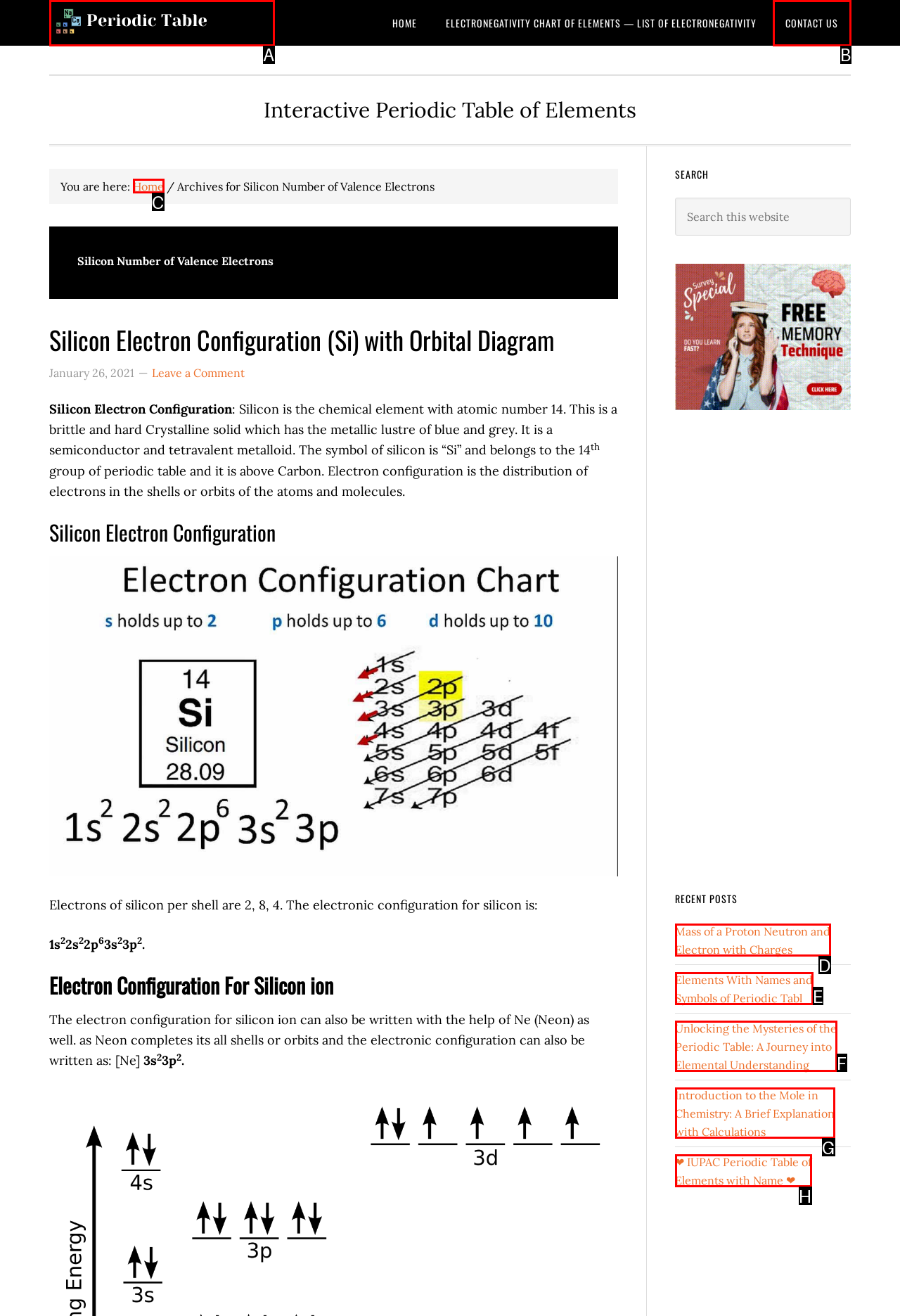Identify the letter of the UI element that fits the description: Contact Us
Respond with the letter of the option directly.

B